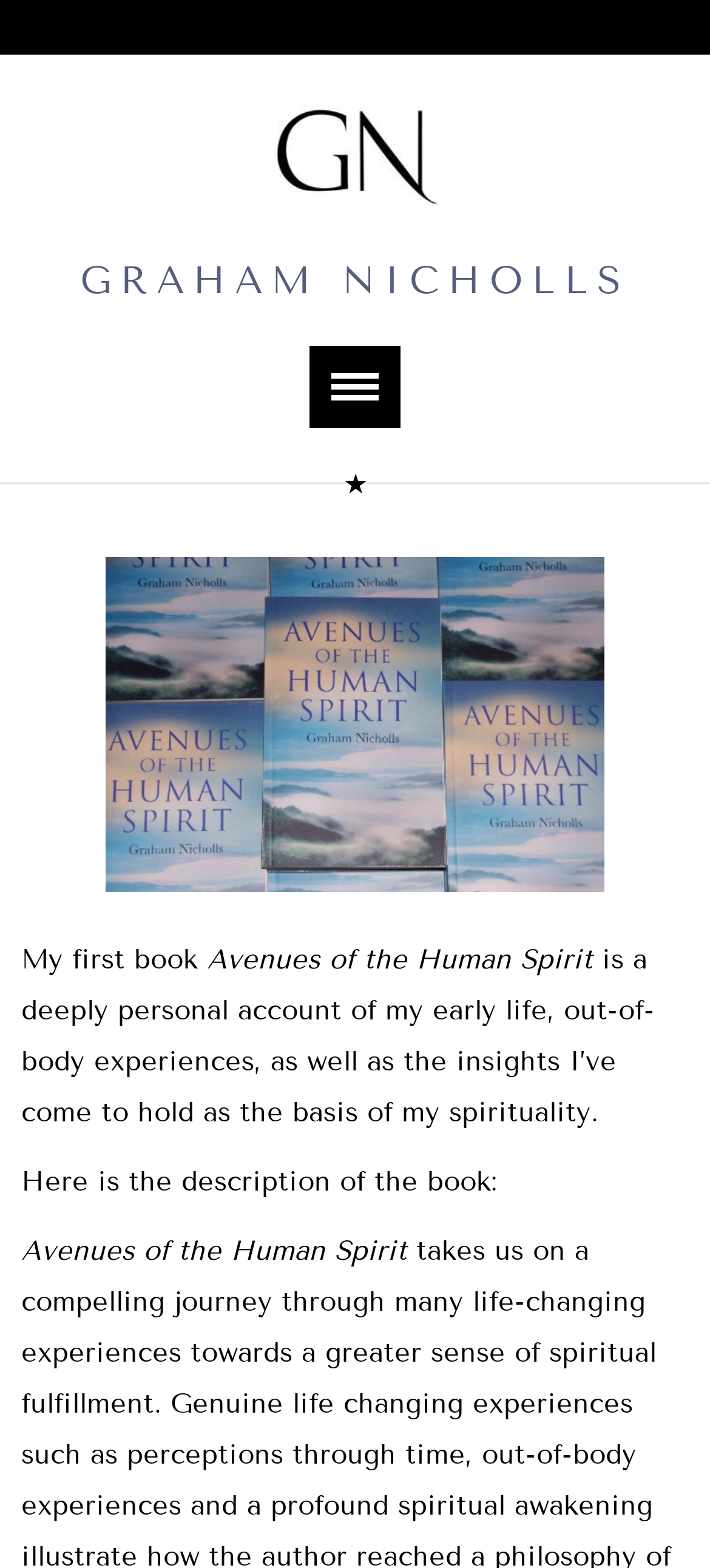Is there a menu button on the webpage?
Based on the image content, provide your answer in one word or a short phrase.

Yes